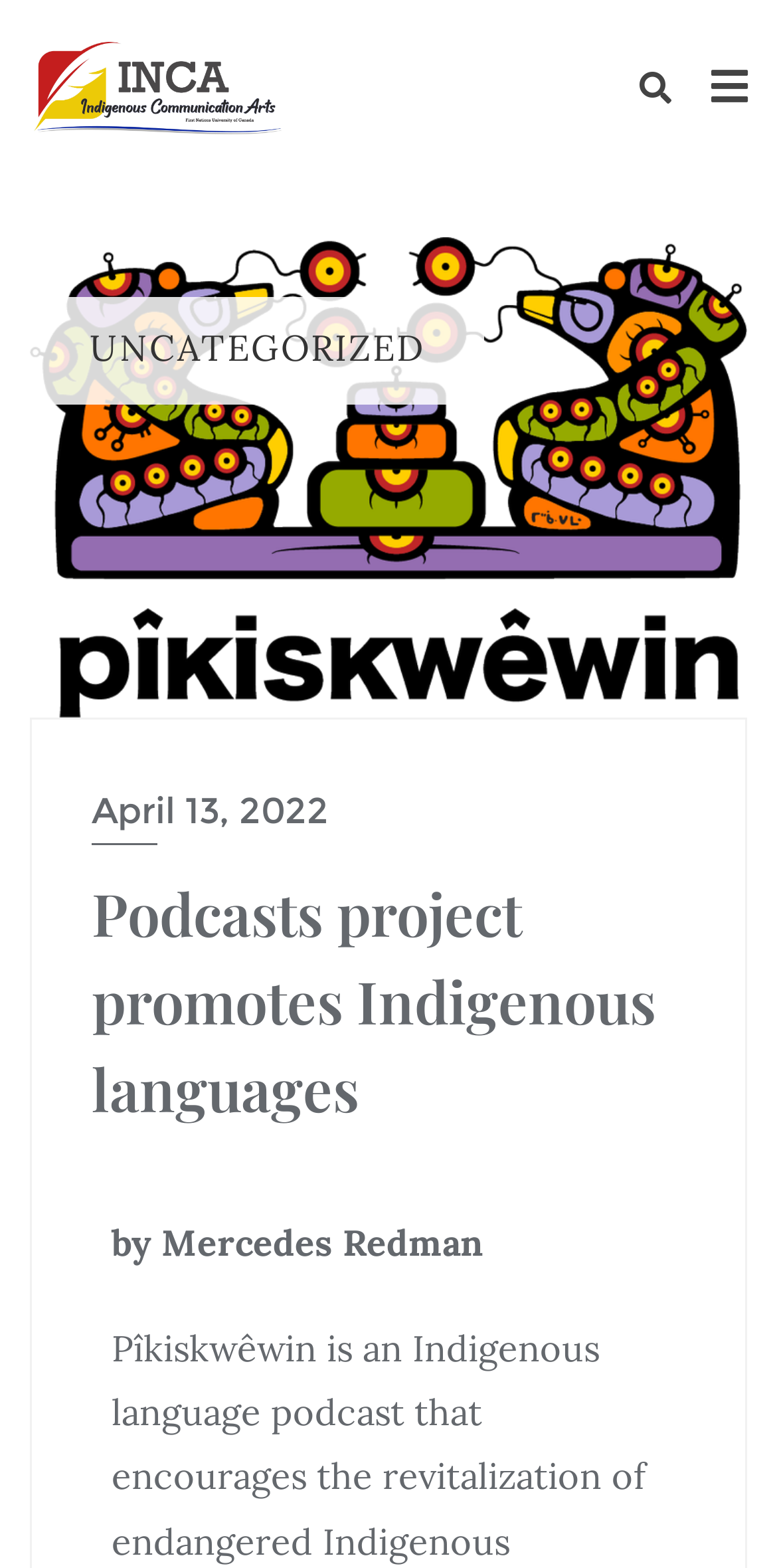Answer the following in one word or a short phrase: 
What is the date of the article?

April 13, 2022